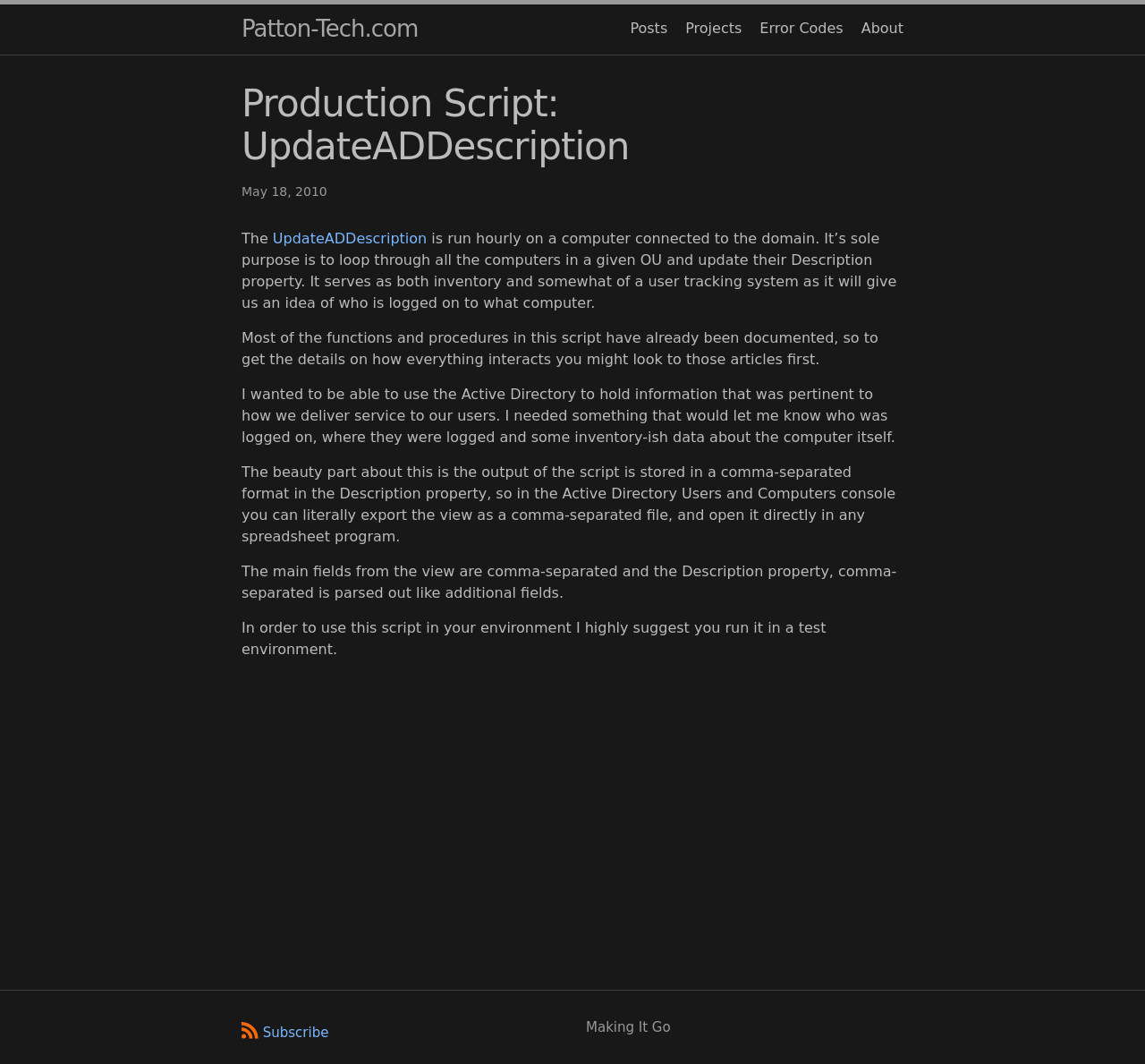Where is the script run?
Could you please answer the question thoroughly and with as much detail as possible?

The script is run hourly on a computer connected to the domain, which is its sole purpose.